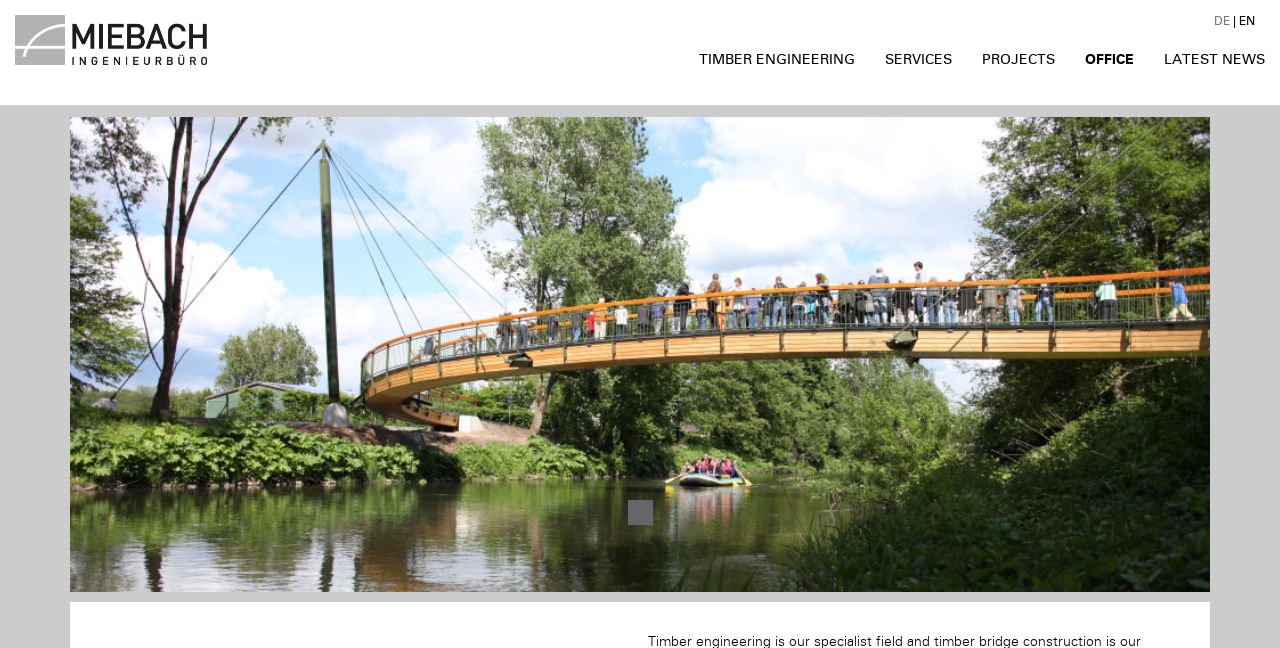Provide the bounding box coordinates of the HTML element described by the text: "PROJECTS". The coordinates should be in the format [left, top, right, bottom] with values between 0 and 1.

[0.755, 0.054, 0.836, 0.162]